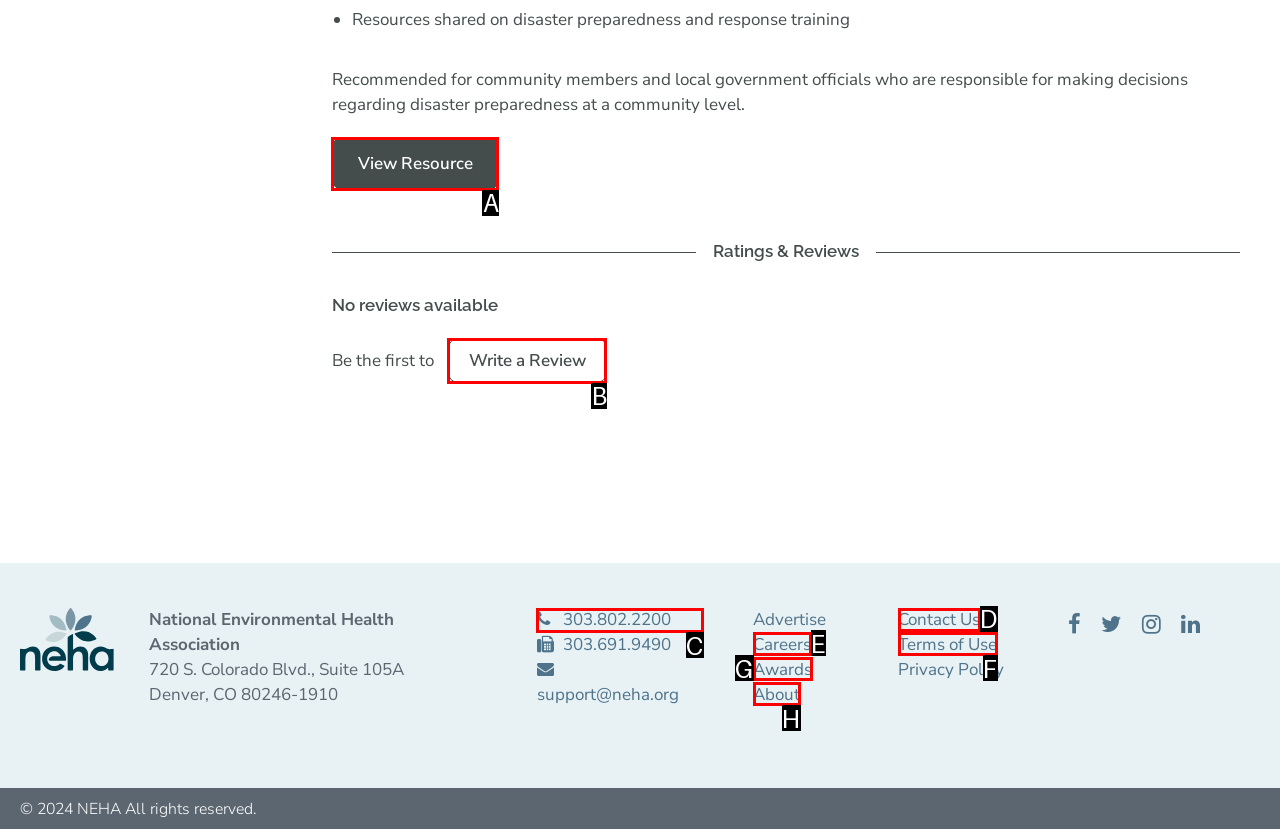From the given choices, determine which HTML element aligns with the description: Write a Review Respond with the letter of the appropriate option.

B